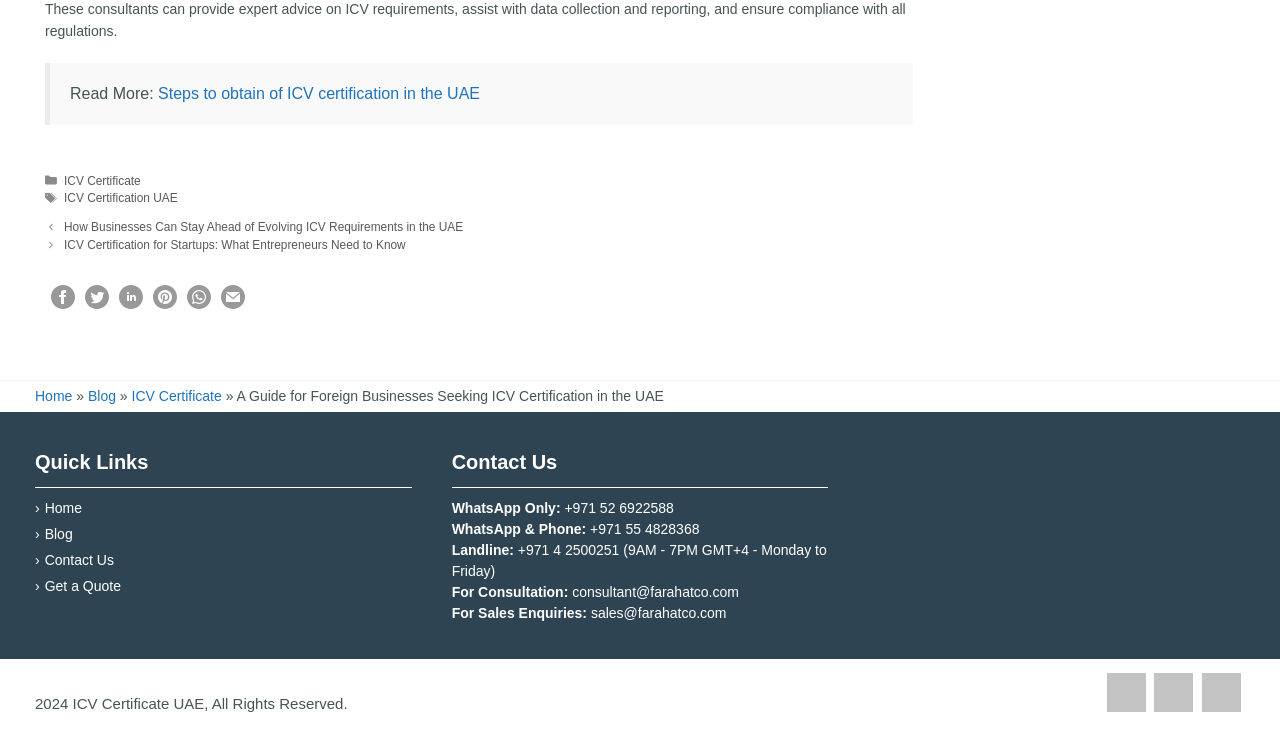Please find the bounding box coordinates of the element that you should click to achieve the following instruction: "Click on 'Get a Quote'". The coordinates should be presented as four float numbers between 0 and 1: [left, top, right, bottom].

[0.035, 0.787, 0.094, 0.809]